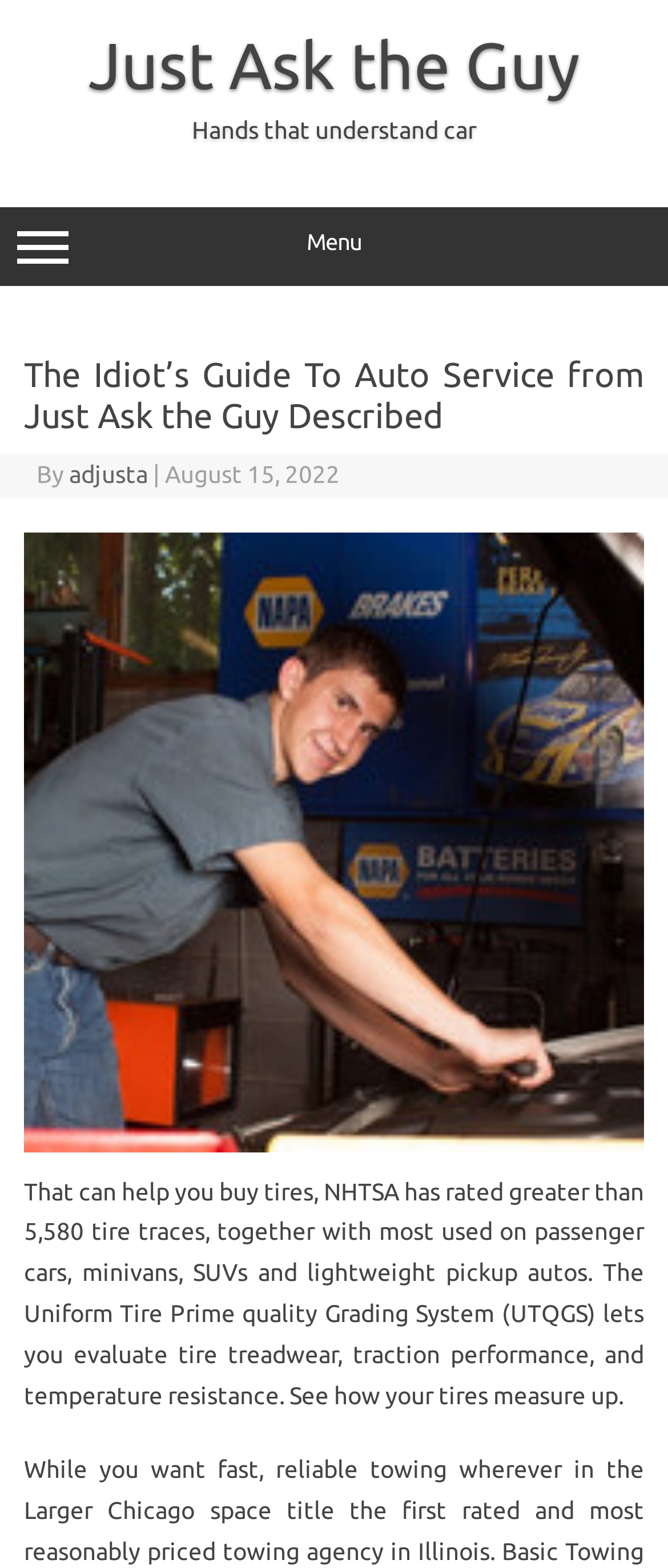For the given element description Just Ask the Guy, determine the bounding box coordinates of the UI element. The coordinates should follow the format (top-left x, top-left y, bottom-right x, bottom-right y) and be within the range of 0 to 1.

[0.132, 0.019, 0.868, 0.064]